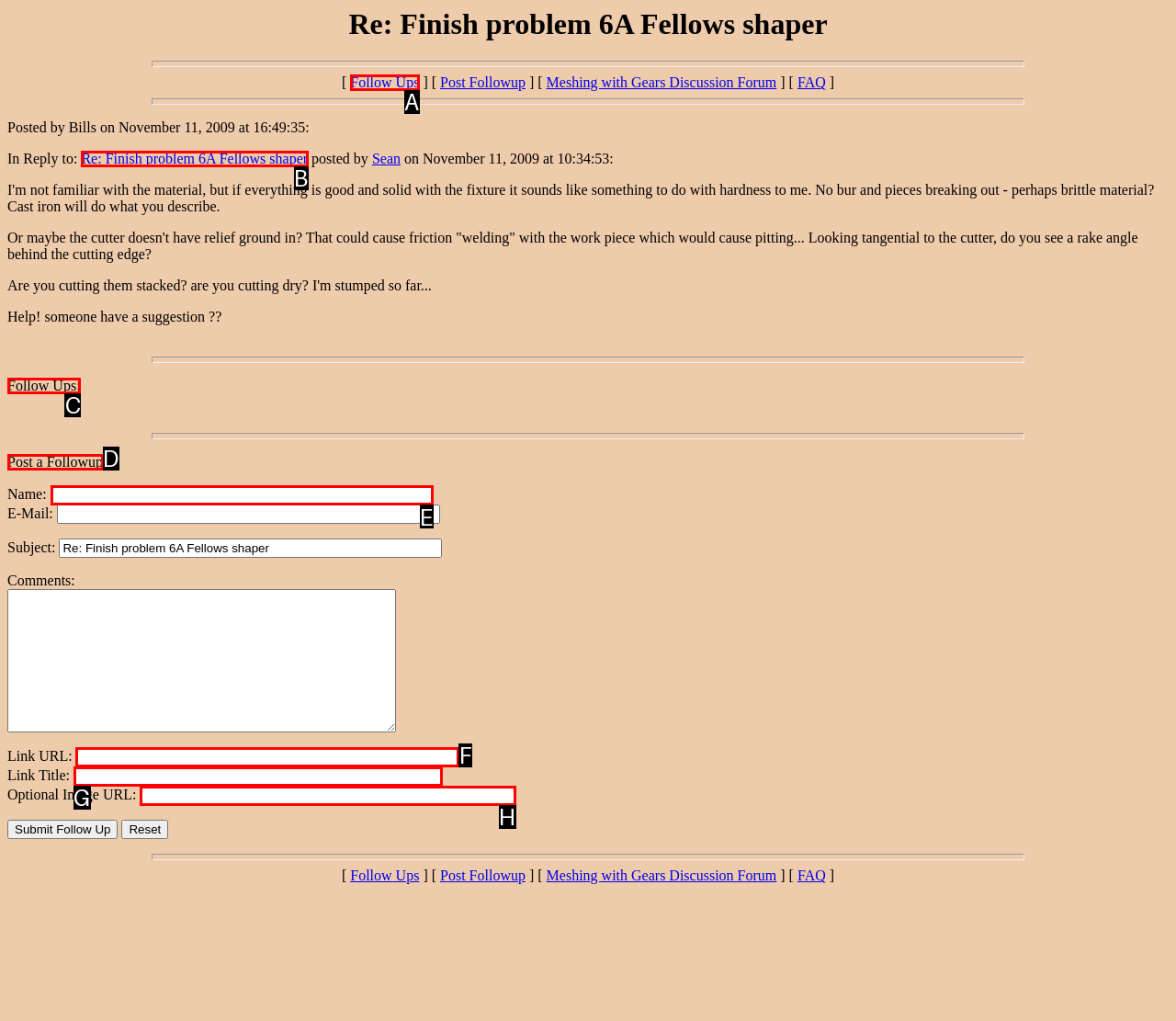Select the letter of the UI element that matches this task: Enter your name in the input field
Provide the answer as the letter of the correct choice.

E